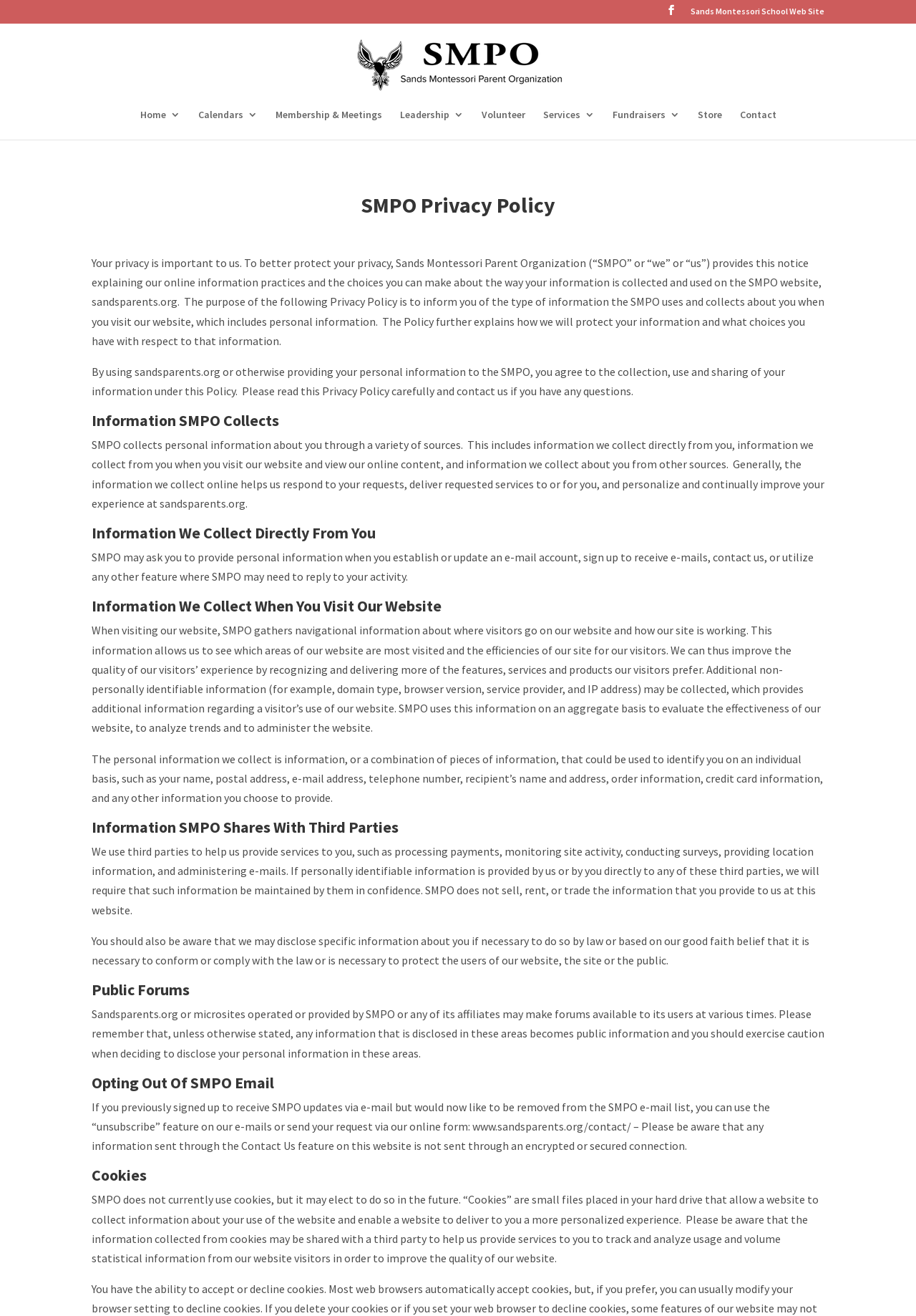Explain the webpage's layout and main content in detail.

The webpage is titled "SMPO Privacy Policy" and appears to be a policy document outlining how Sands Montessori Parent Organization (SMPO) collects, uses, and shares personal information. 

At the top of the page, there are several links, including "Sands Montessori School Web Site" and "Sands Montessori Parent Organization", which are positioned side by side. Below these links, there is a row of navigation links, including "Home", "Calendars", "Membership & Meetings", "Leadership", "Volunteer", "Services", "Fundraisers", "Store", and "Contact". These links are evenly spaced and span across the top of the page.

The main content of the page is divided into sections, each with a heading. The first section is titled "SMPO Privacy Policy" and provides an introduction to the policy. The following sections are titled "Information SMPO Collects", "Information We Collect Directly From You", "Information We Collect When You Visit Our Website", "Information SMPO Shares With Third Parties", "Public Forums", "Opting Out Of SMPO Email", and "Cookies". 

Each section contains paragraphs of text that explain the specific topic. The text is dense and informative, providing details on how SMPO collects and uses personal information, how it shares information with third parties, and how users can opt-out of receiving emails or manage their personal information. There are no images on the page, aside from the logo of Sands Montessori Parent Organization, which is positioned above the navigation links.